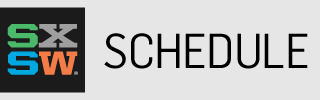What is the purpose of this image?
Using the image, give a concise answer in the form of a single word or short phrase.

to guide attendees to important information